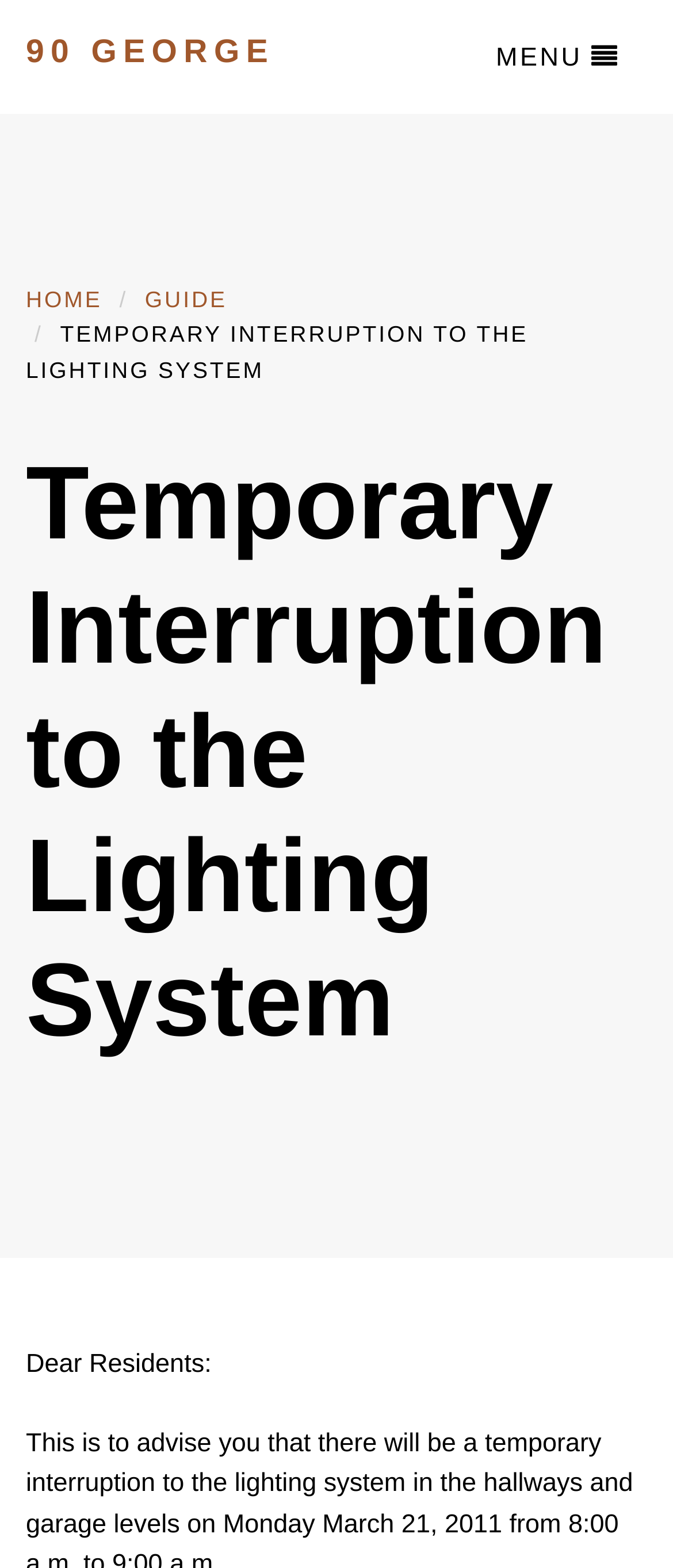Locate the heading on the webpage and return its text.

Temporary Interruption to the Lighting System